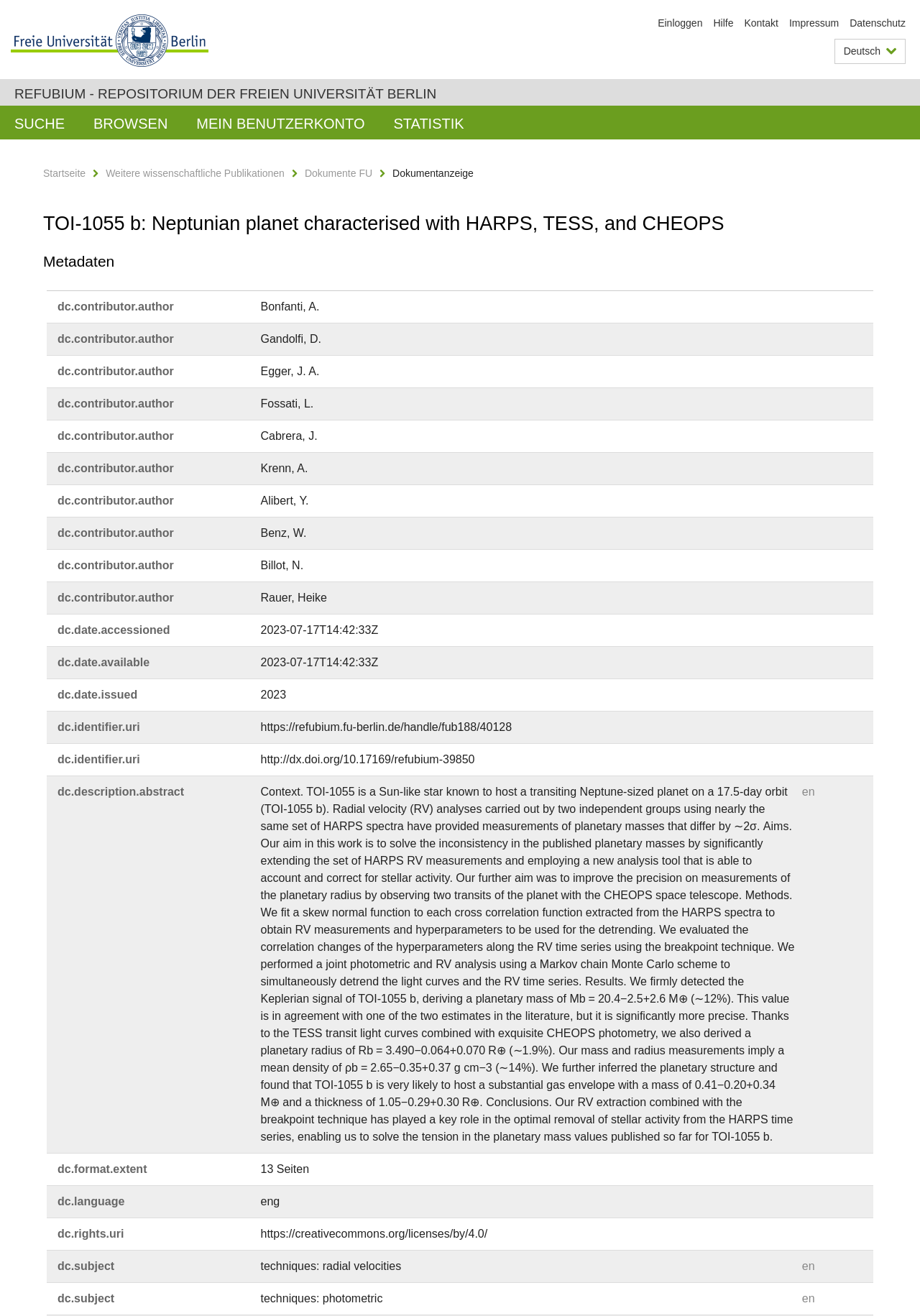Identify the bounding box coordinates for the element you need to click to achieve the following task: "Browse publications". Provide the bounding box coordinates as four float numbers between 0 and 1, in the form [left, top, right, bottom].

[0.086, 0.08, 0.198, 0.106]